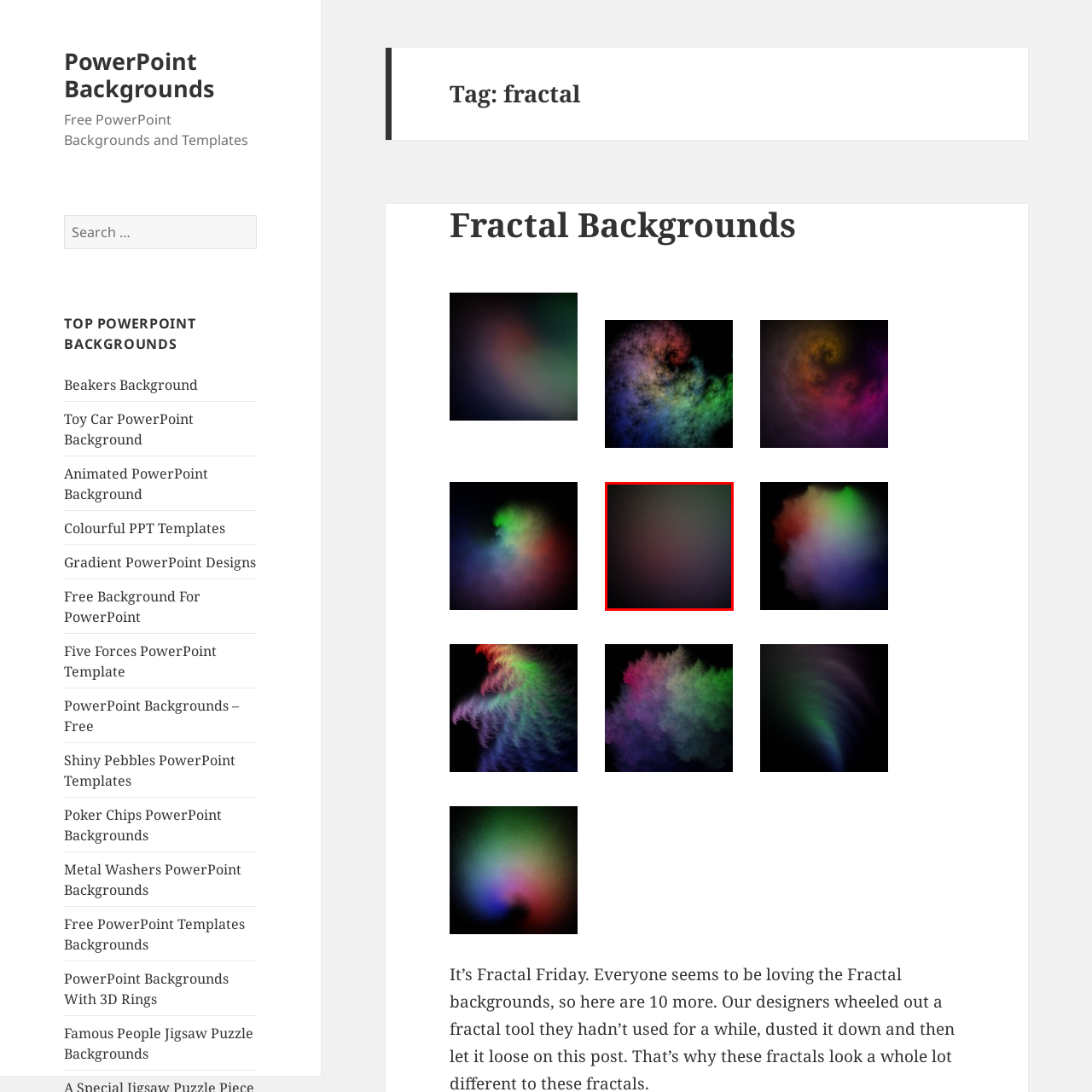Generate a detailed caption for the content inside the red bounding box.

The image showcases a mesmerizing fractal background, characterized by a blend of deep hues and intricate patterns. It features an ethereal gradient transitioning from dark shades to softer tones, creating a sense of depth and complexity. The design radiates an almost cosmic quality, with swirling forms that evoke a sense of movement and fluidity. This artistic piece is ideal for use as a visually captivating backdrop in PowerPoint presentations, offering an engaging and sophisticated ambiance. Perfect for themes related to science, technology, or creativity, it brings a modern touch to any project.